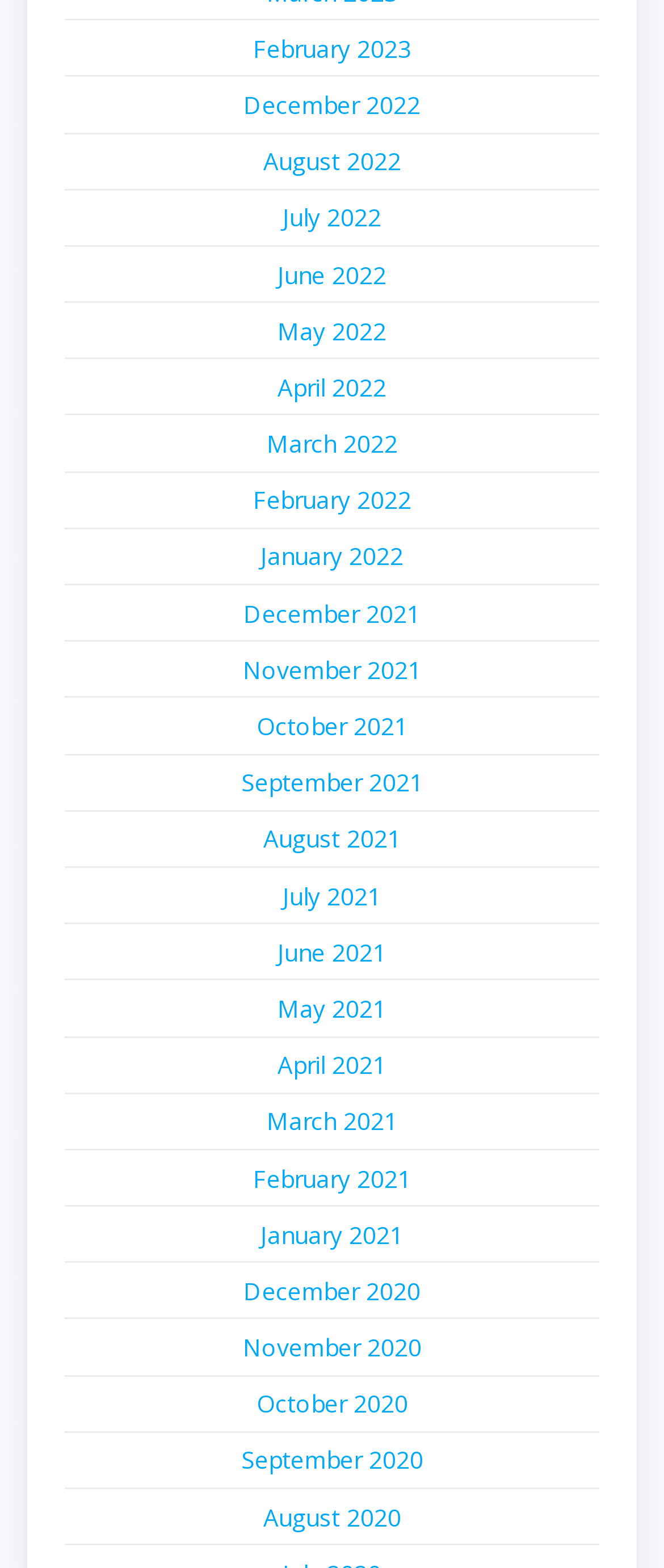Could you determine the bounding box coordinates of the clickable element to complete the instruction: "go to December 2022"? Provide the coordinates as four float numbers between 0 and 1, i.e., [left, top, right, bottom].

[0.367, 0.056, 0.633, 0.077]